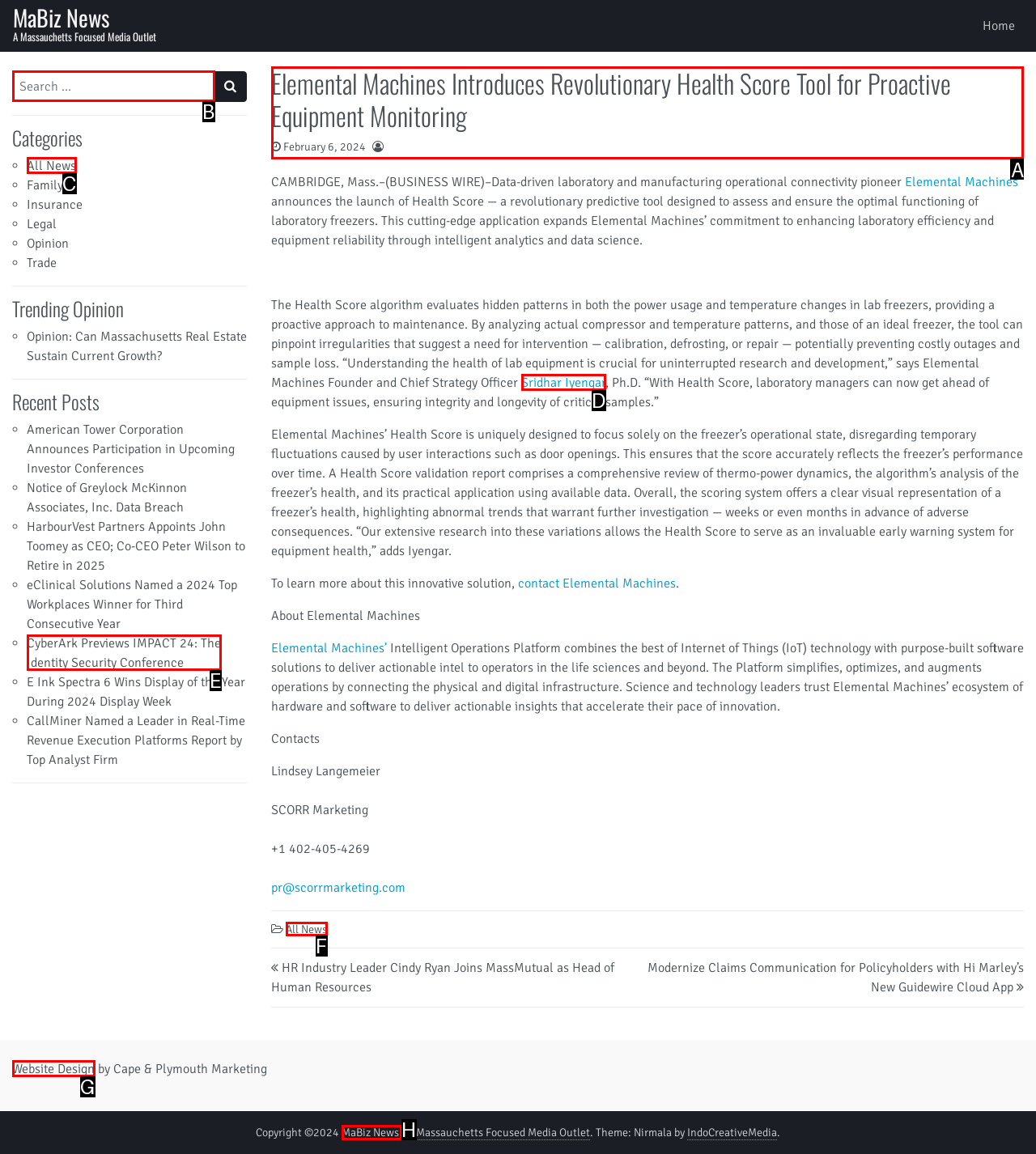To perform the task "Read the article about Elemental Machines", which UI element's letter should you select? Provide the letter directly.

A